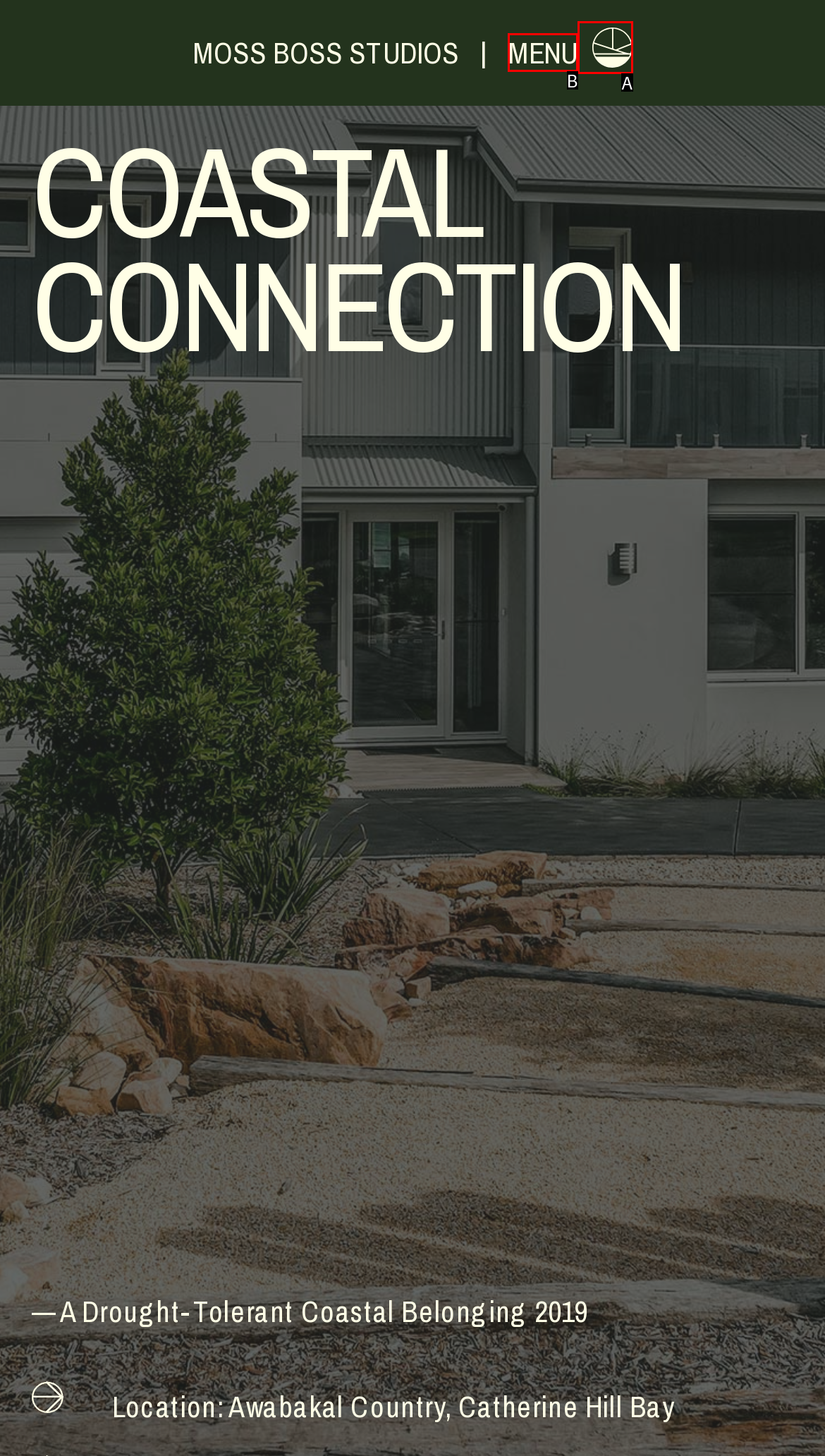Using the description: MENU, find the best-matching HTML element. Indicate your answer with the letter of the chosen option.

B